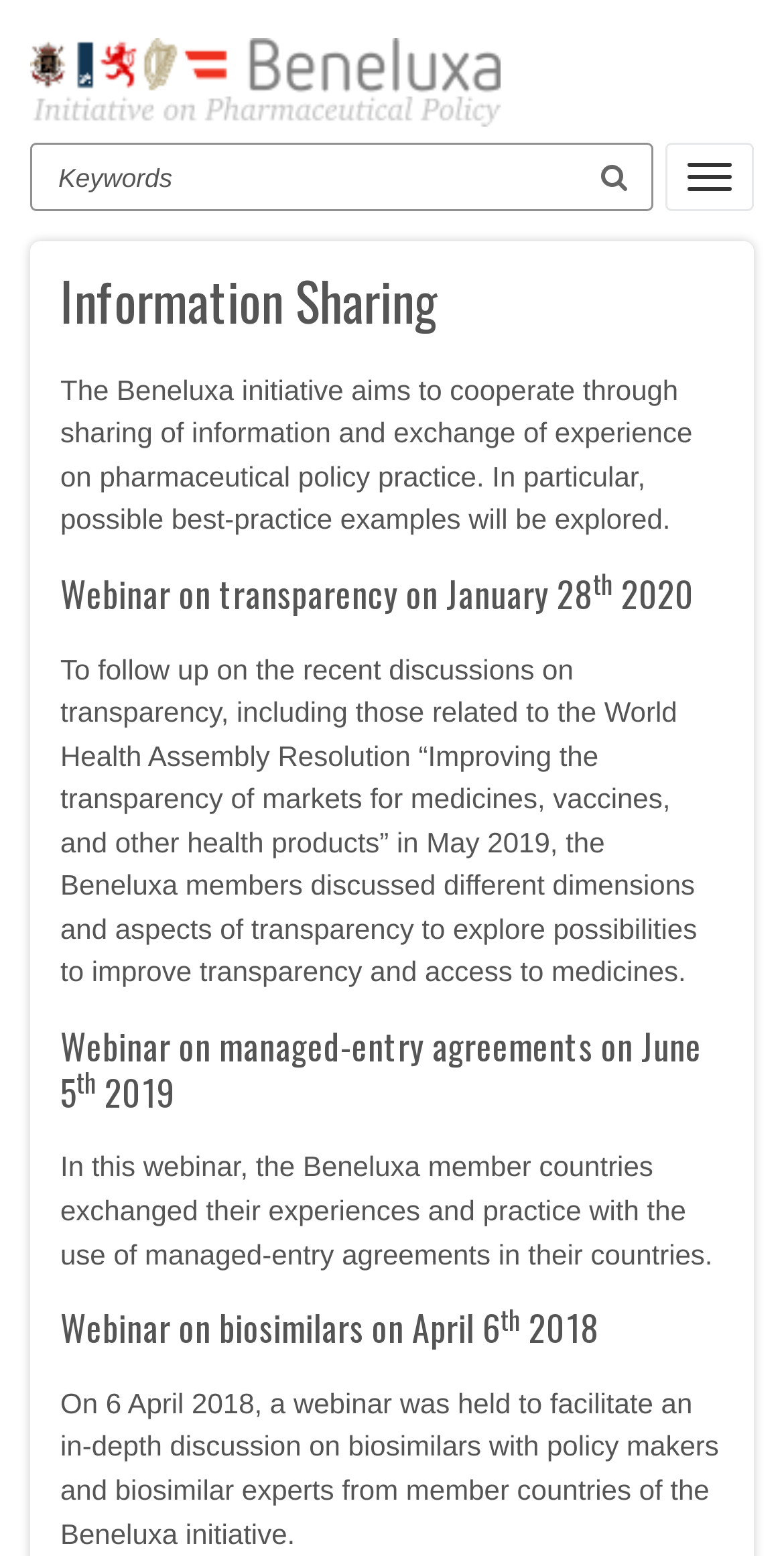Look at the image and write a detailed answer to the question: 
How many webinars are mentioned on the page?

I counted the number of webinar headings on the page, which are 'Webinar on transparency on January 28th 2020', 'Webinar on managed-entry agreements on June 5th 2019', and 'Webinar on biosimilars on April 6th 2018'.